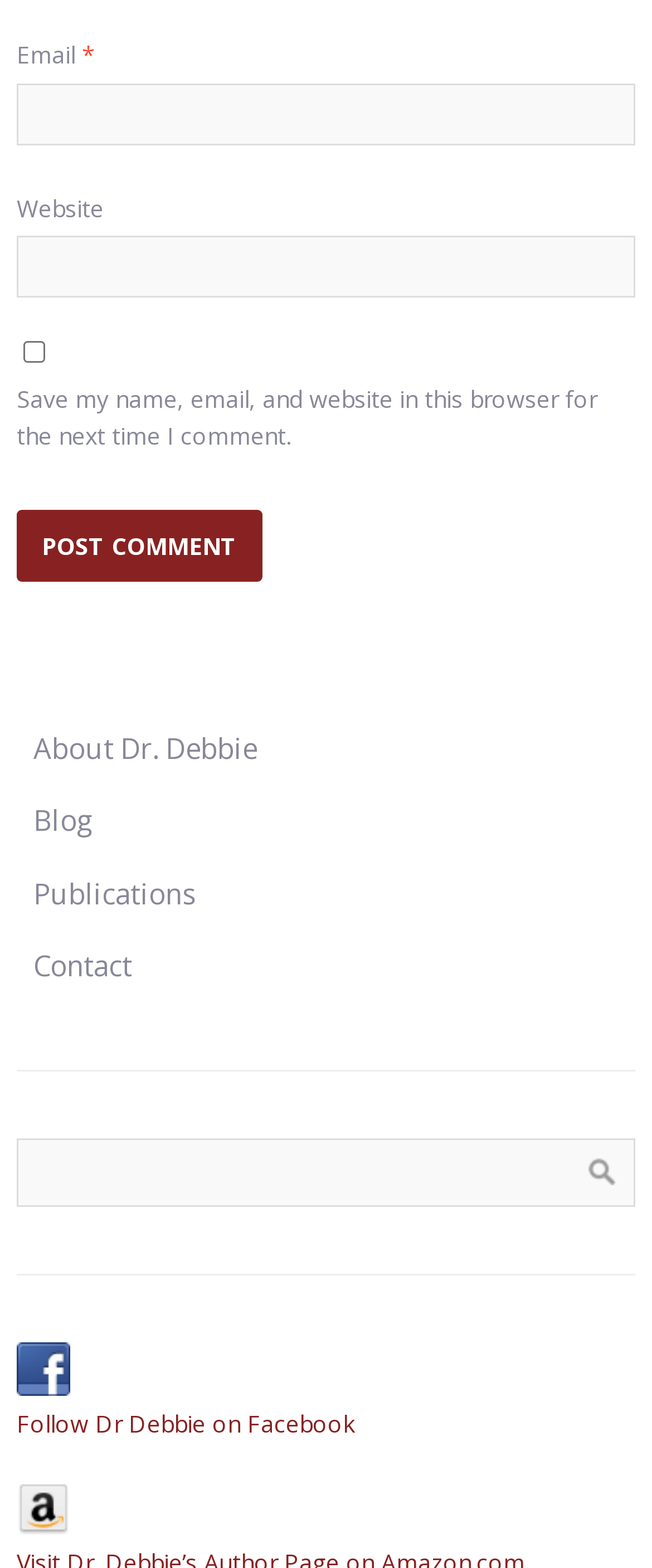Analyze the image and give a detailed response to the question:
What is the purpose of the checkbox?

The checkbox is located below the 'Email' and 'Website' textboxes, and its label is 'Save my name, email, and website in this browser for the next time I comment.' This suggests that the purpose of the checkbox is to save the user's comment information for future use.